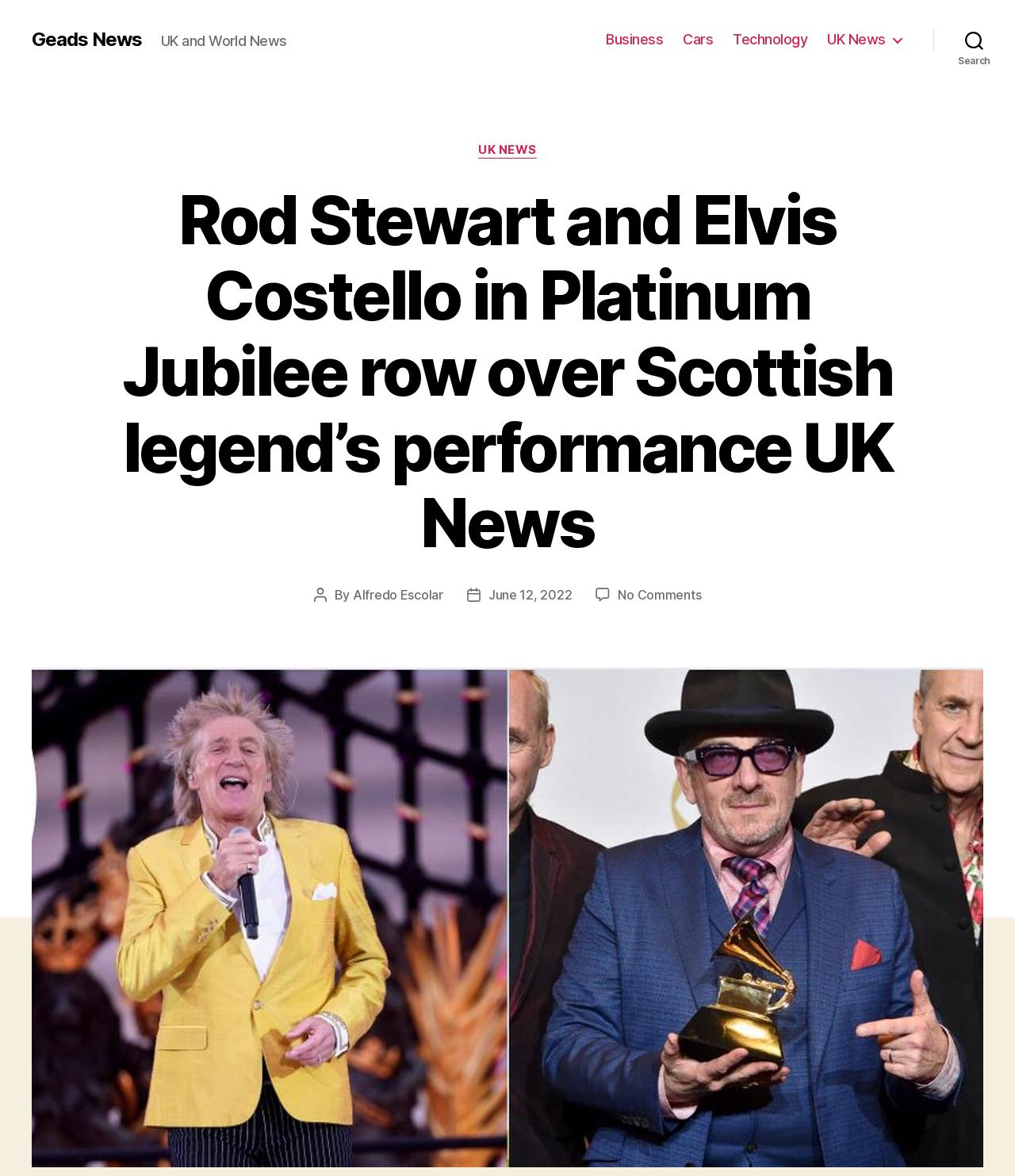Who is the author of the article?
Please give a well-detailed answer to the question.

In the article section, I found a link with the text 'Alfredo Escolar' which is preceded by the text 'By', indicating that Alfredo Escolar is the author of the article.